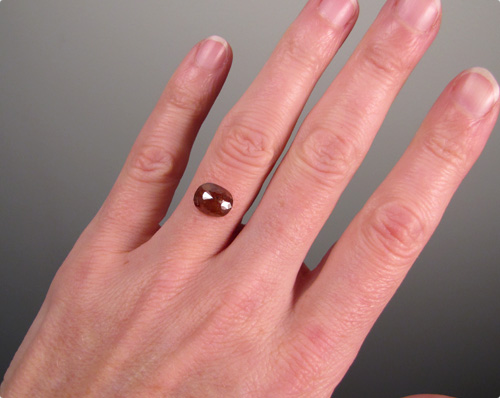Give a meticulous account of what the image depicts.

The image features a hand adorned with a striking, red oval rose-cut diamond ring. This unique gemstone, characterized by its slightly orangey red hue, is showcased prominently at the center of the finger. The diamond's distinctive shape and cut reflect light beautifully, enhancing its natural color and adding an elegant touch to the overall appearance. The setting appears to be in high karat yellow gold, which complements the warm tones of the diamond. Ideal for a sophisticated jewelry collection, this piece emphasizes both style and individuality, making it a captivating choice for any occasion.